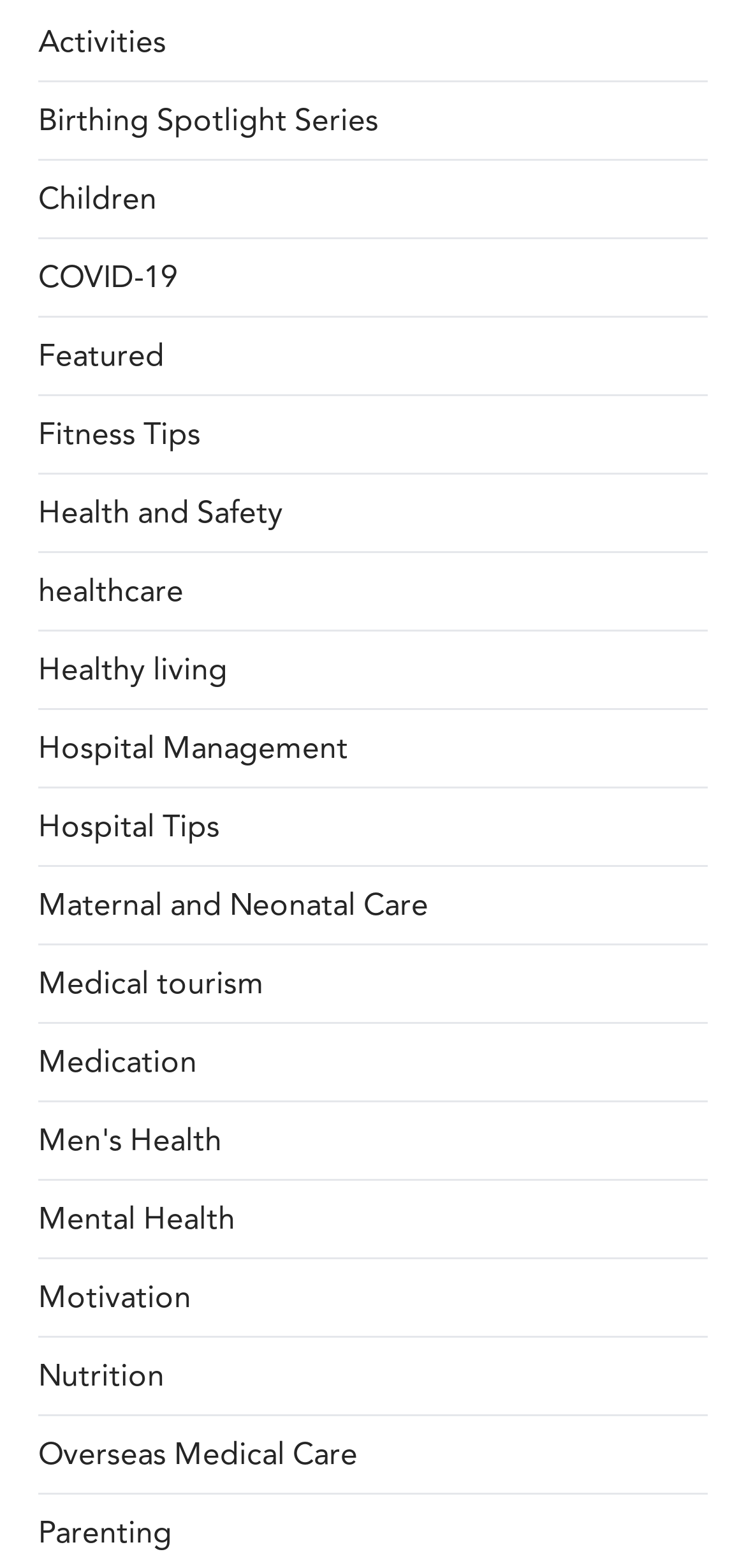Bounding box coordinates are specified in the format (top-left x, top-left y, bottom-right x, bottom-right y). All values are floating point numbers bounded between 0 and 1. Please provide the bounding box coordinate of the region this sentence describes: Hospital Management

[0.051, 0.463, 0.467, 0.492]